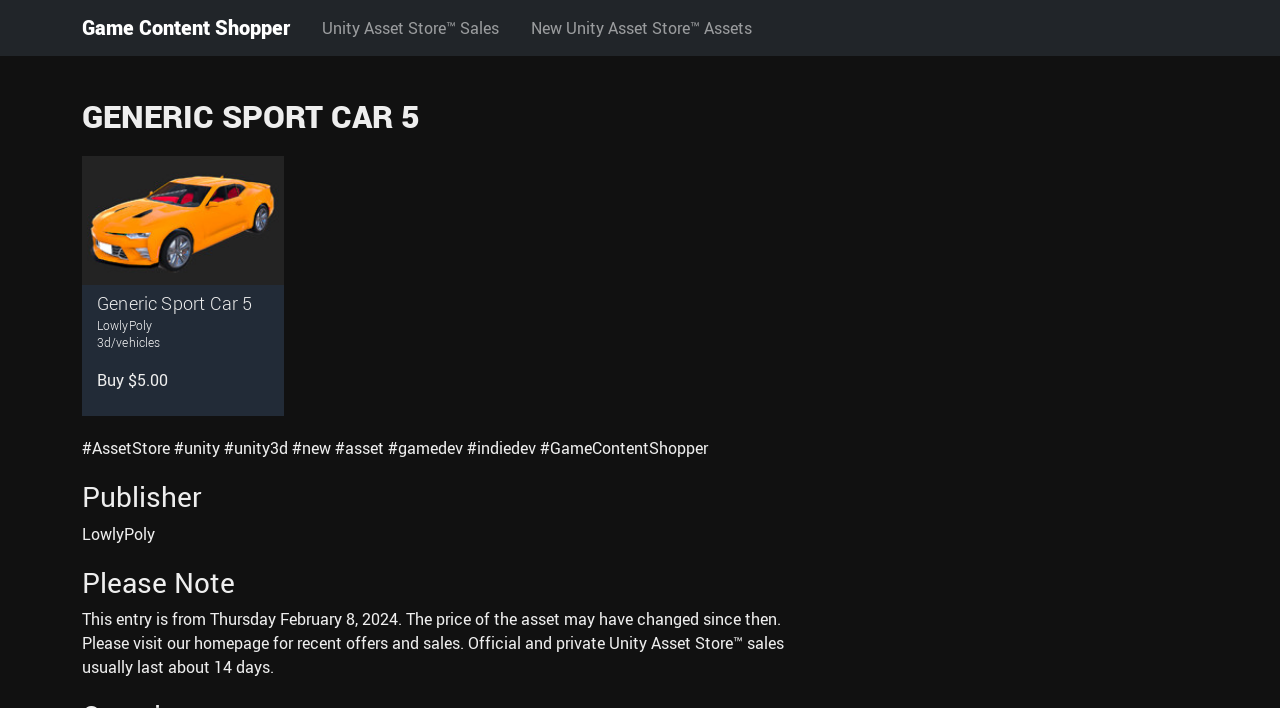What is the current price of the asset?
Please ensure your answer to the question is detailed and covers all necessary aspects.

The current price of the asset can be found in the link element 'Generic Sport Car 5 Generic Sport Car 5 LowlyPoly 3d/vehicles  Buy $5.00'.